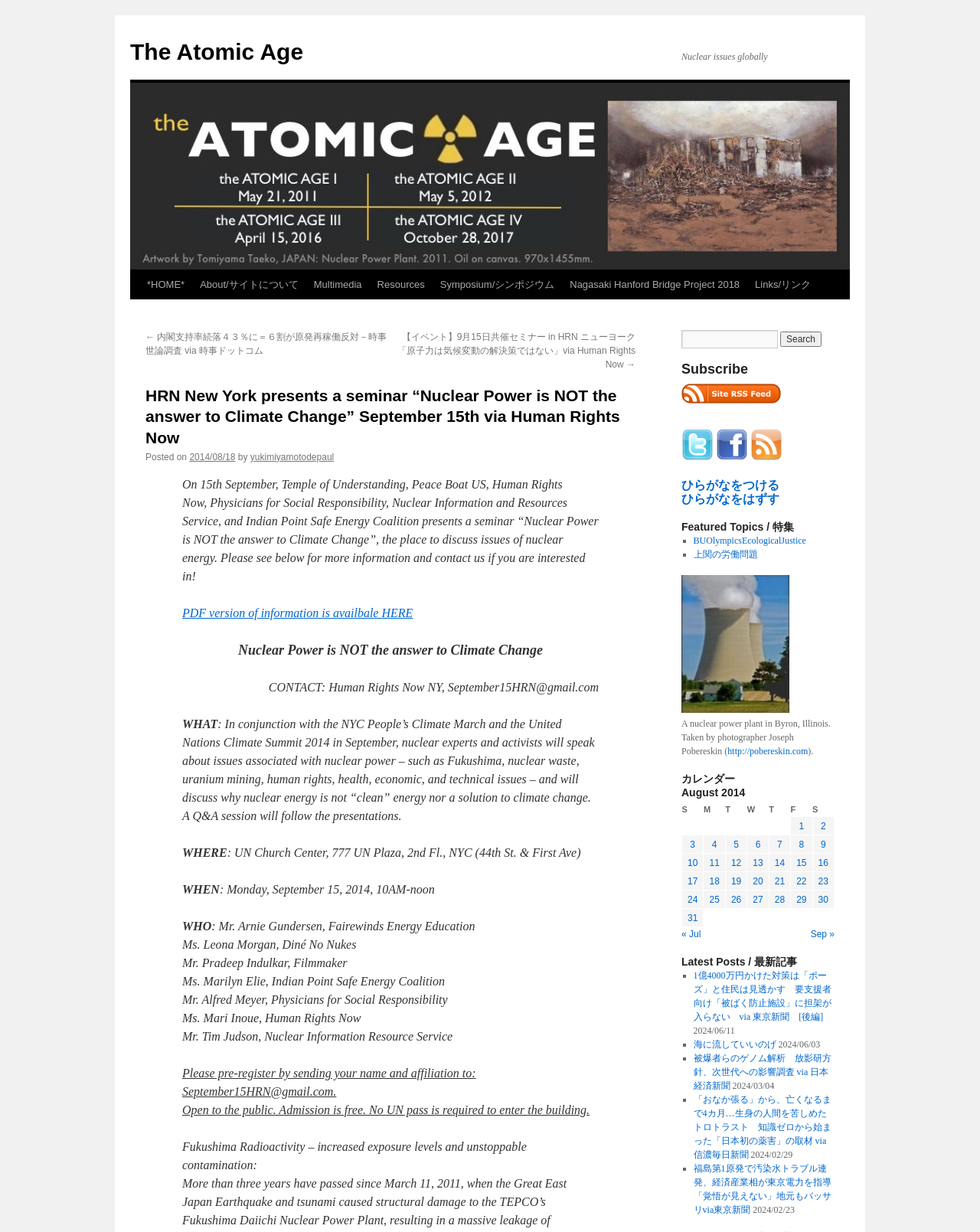Elaborate on the information and visuals displayed on the webpage.

This webpage appears to be a blog or news website focused on nuclear issues and human rights. At the top, there is a banner with the title "HRN New York presents a seminar “Nuclear Power is NOT the answer to Climate Change” September 15th via Human Rights Now | The Atomic Age" and an image with the same title. Below the banner, there are several links to different sections of the website, including "HOME", "About/サイトについて", "Multimedia", "Resources", and "Symposium/シンポジウム".

The main content of the page is a seminar announcement, which includes details about the event, such as the date, time, location, and speakers. The seminar is titled "Nuclear Power is NOT the answer to Climate Change" and will feature experts discussing issues related to nuclear power, including Fukushima, nuclear waste, uranium mining, human rights, health, economic, and technical issues.

To the right of the main content, there is a sidebar with several sections, including "Nuclear issues globally", "Subscribe", "Featured Topics / 特集", and "カレンダー" (calendar). The "Nuclear issues globally" section has a static text, and the "Subscribe" section has links to latest posts and an image. The "Featured Topics / 特集" section has a list of links to different topics, including "BUOlympicsEcologicalJustice" and "上関の労働問題". The "カレンダー" section has a table showing the calendar for August 2014, with links to posts published on each day.

At the bottom of the page, there is a section with a heading "Posts published on August 1, 2014" and "Posts published on August 2, 2014", which includes links to posts published on those days.